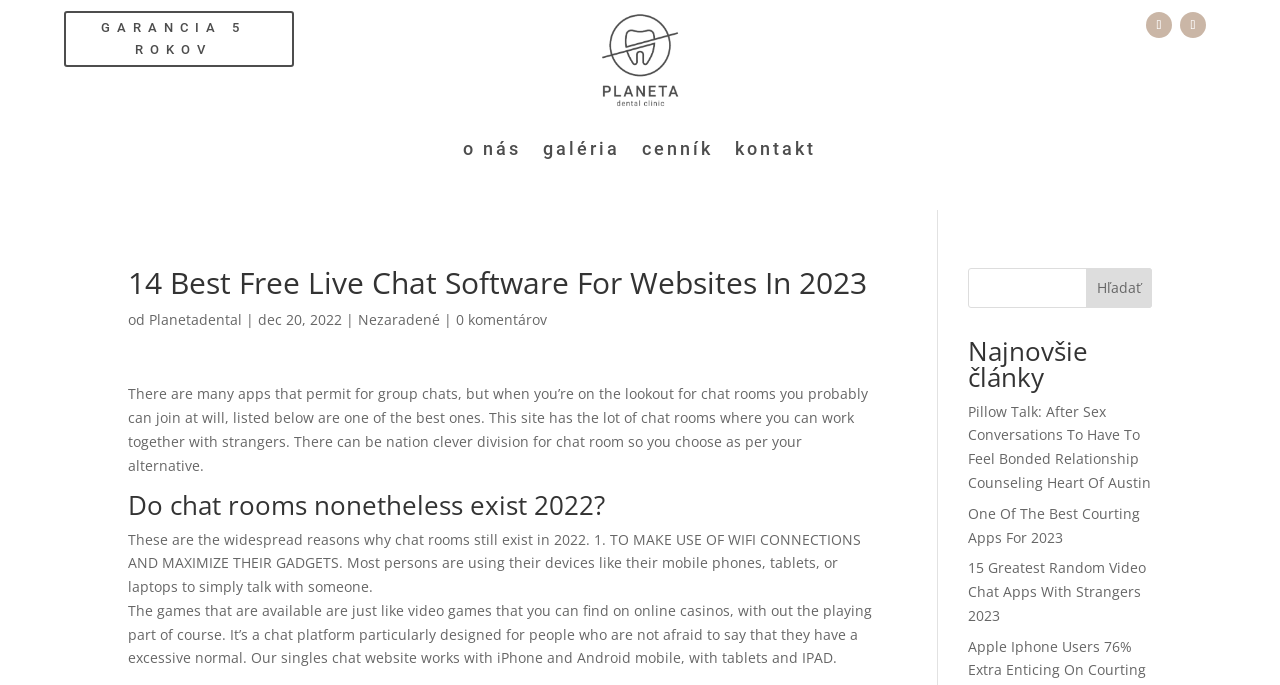Produce an extensive caption that describes everything on the webpage.

This webpage appears to be a blog post or article discussing the topic of free live chat software for websites in 2023. At the top of the page, there is a navigation menu with links to various sections of the website, including "o nás" (about us), "galéria" (gallery), "cenník" (pricing), and "kontakt" (contact). 

Below the navigation menu, there is a heading that reads "14 Best Free Live Chat Software For Websites In 2023". This is followed by a brief introduction to the topic, which explains that the website has a lot of chat rooms where users can interact with strangers, and that the chat rooms are divided by country.

The main content of the page is divided into sections, each with its own heading. The first section asks the question "Do chat rooms still exist in 2022?" and provides reasons why they do. The second section discusses the features of a chat platform, including its availability on iPhone and Android devices.

On the right-hand side of the page, there is a search bar with a button labeled "Hľadať" (search). Below the search bar, there is a heading that reads "Najnovšie články" (latest articles), followed by a list of links to other articles on the website, including "Pillow Talk: After Sex Conversations To Have To Feel Bonded Relationship Counseling Heart Of Austin", "One Of The Best Courting Apps For 2023", and "15 Greatest Random Video Chat Apps With Strangers 2023".

There are a total of 5 links in the navigation menu, 3 icons (represented by Unicode characters) on the top right corner, and 7 links to other articles on the right-hand side of the page.